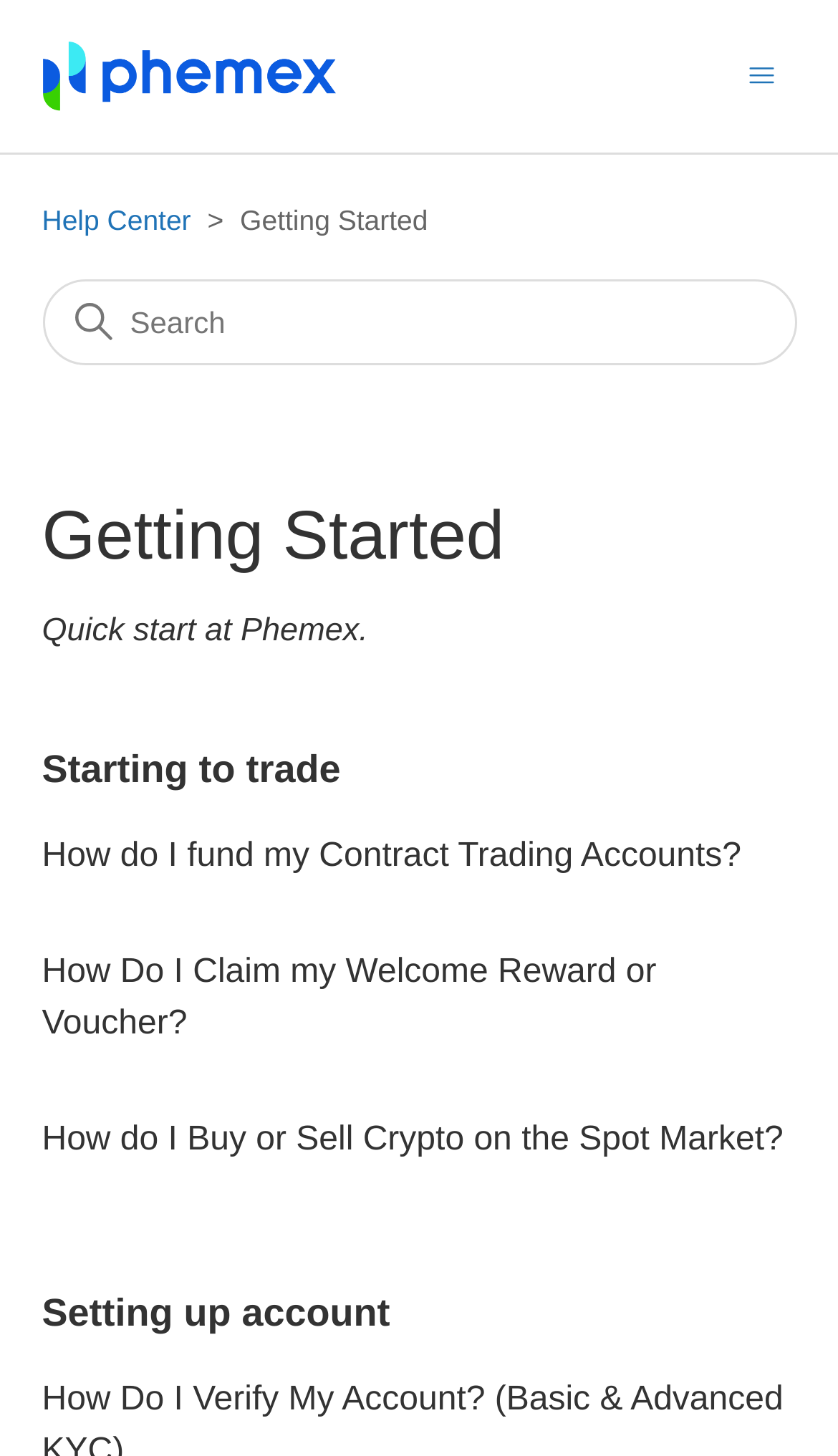Please determine the bounding box coordinates of the element's region to click in order to carry out the following instruction: "Log in to the account". The coordinates should be four float numbers between 0 and 1, i.e., [left, top, right, bottom].

None